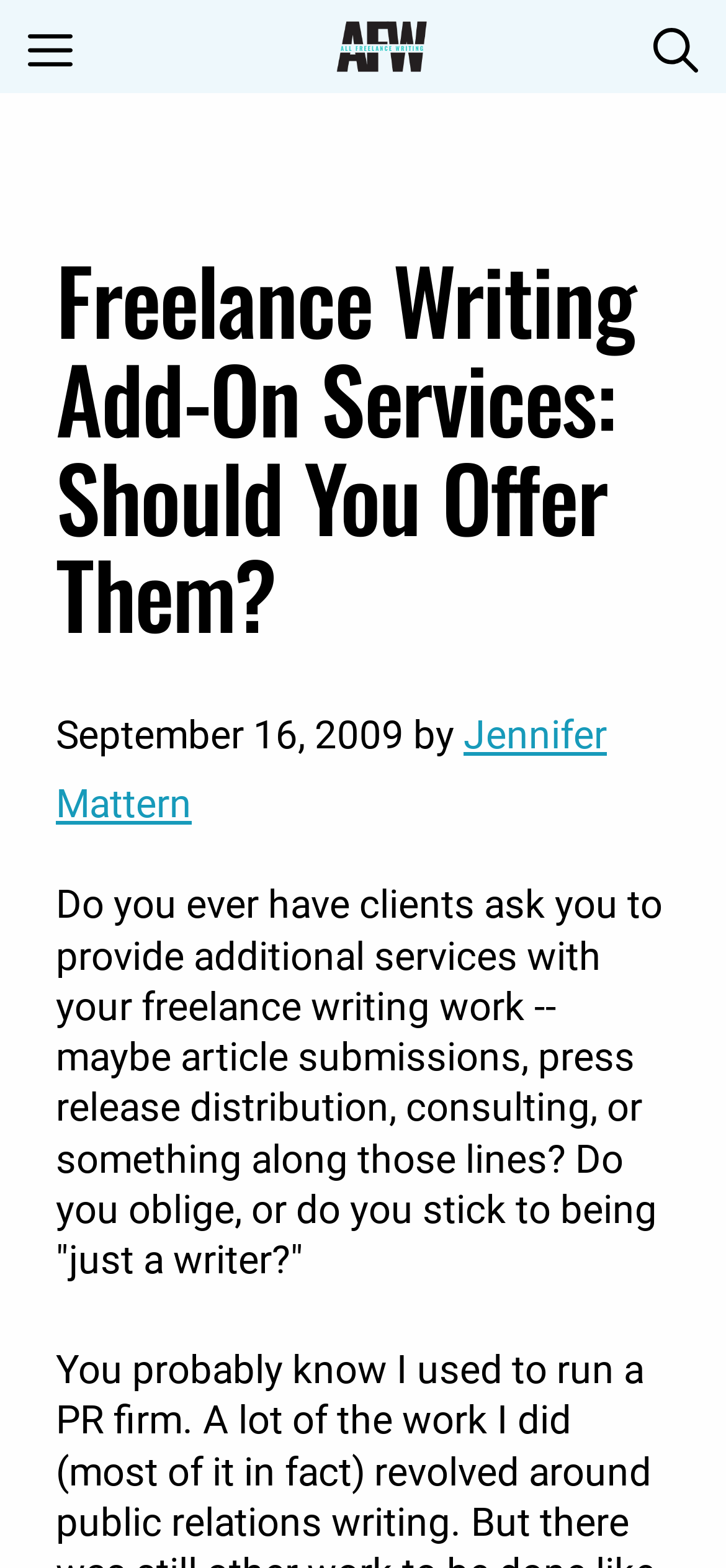What is the date of the article?
Based on the visual content, answer with a single word or a brief phrase.

September 16, 2009